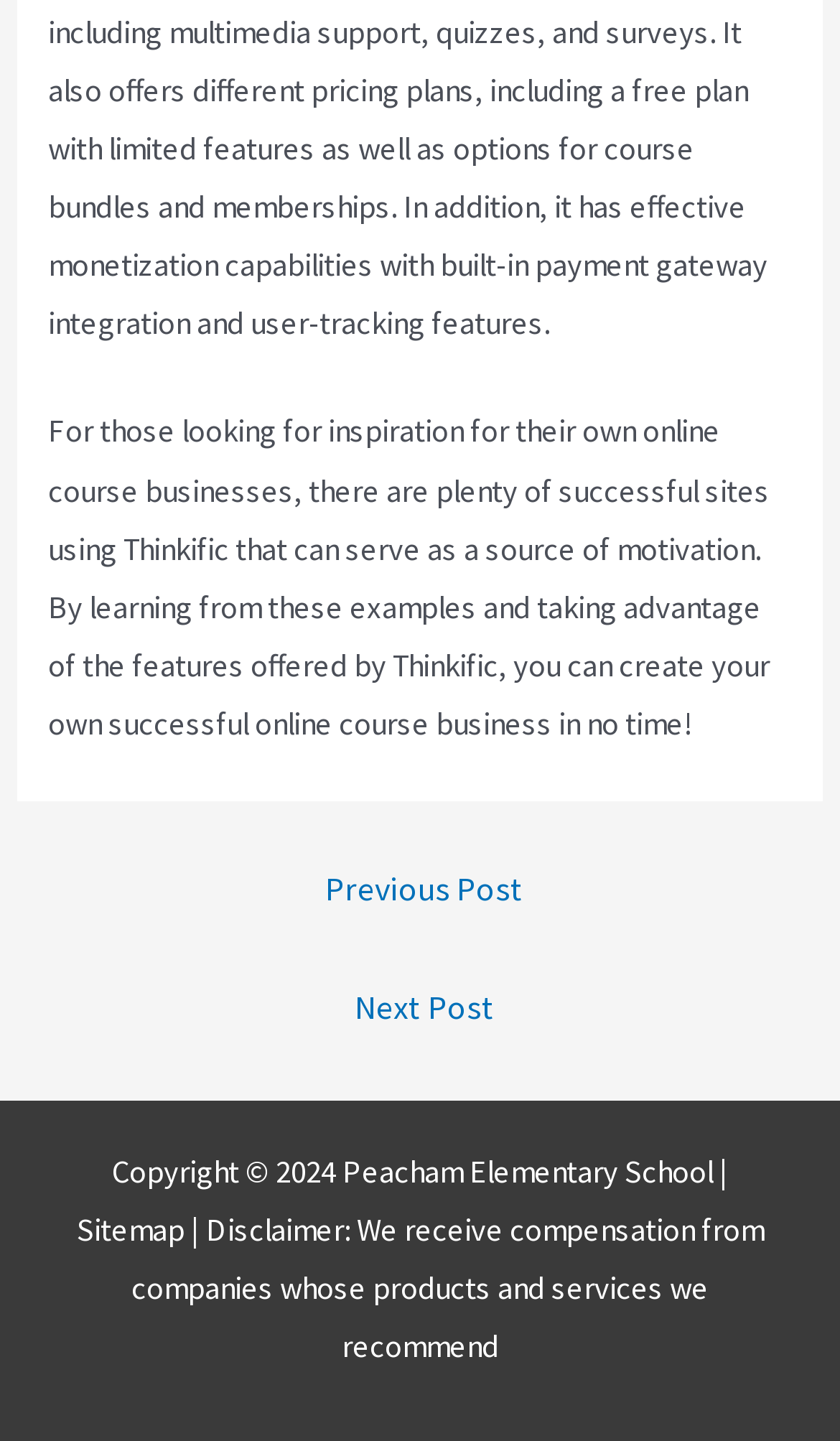What is the purpose of the 'Sitemap' link?
Provide a one-word or short-phrase answer based on the image.

To access the webpage's sitemap